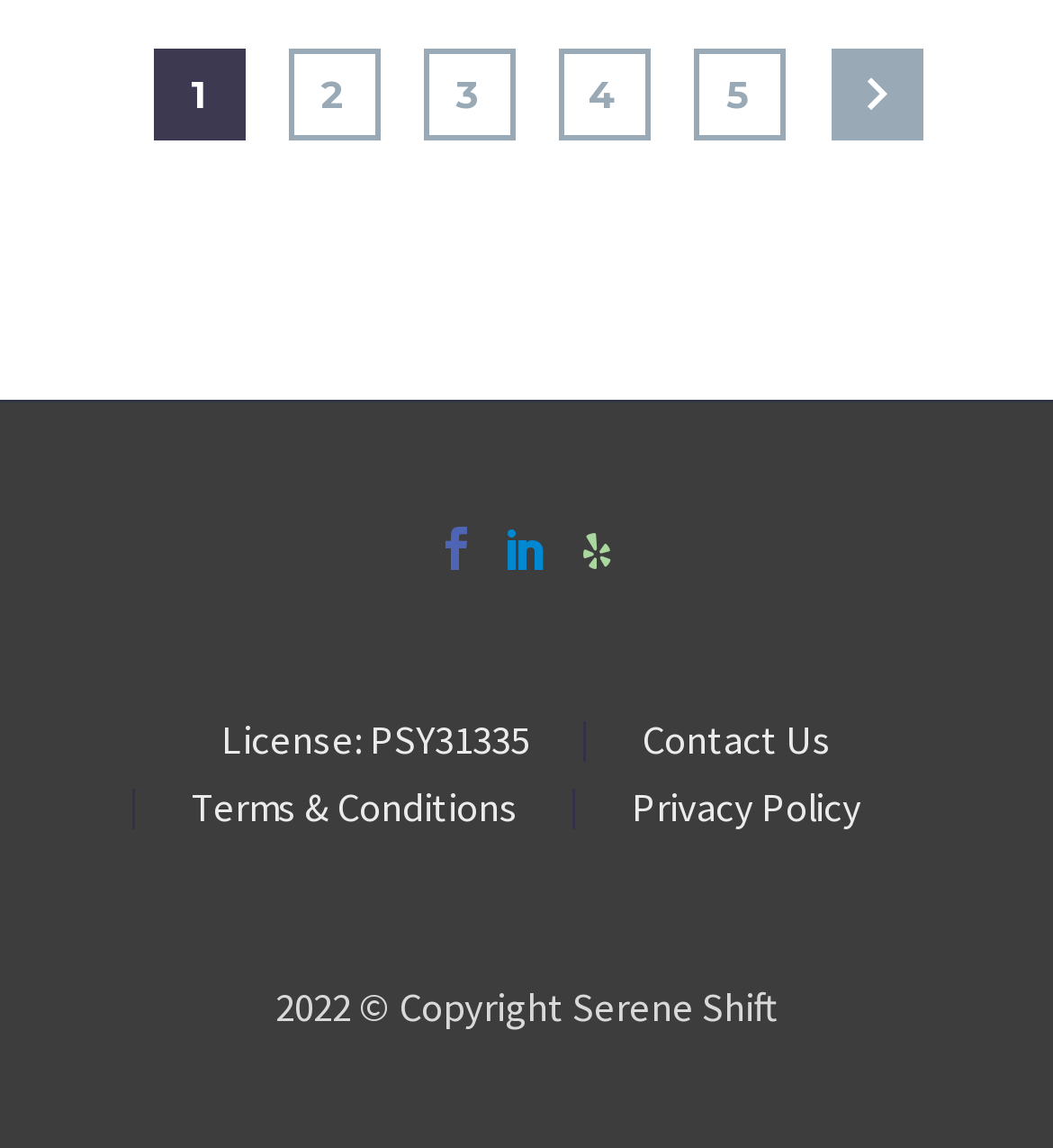Can you find the bounding box coordinates for the UI element given this description: "1"? Provide the coordinates as four float numbers between 0 and 1: [left, top, right, bottom].

[0.145, 0.042, 0.232, 0.122]